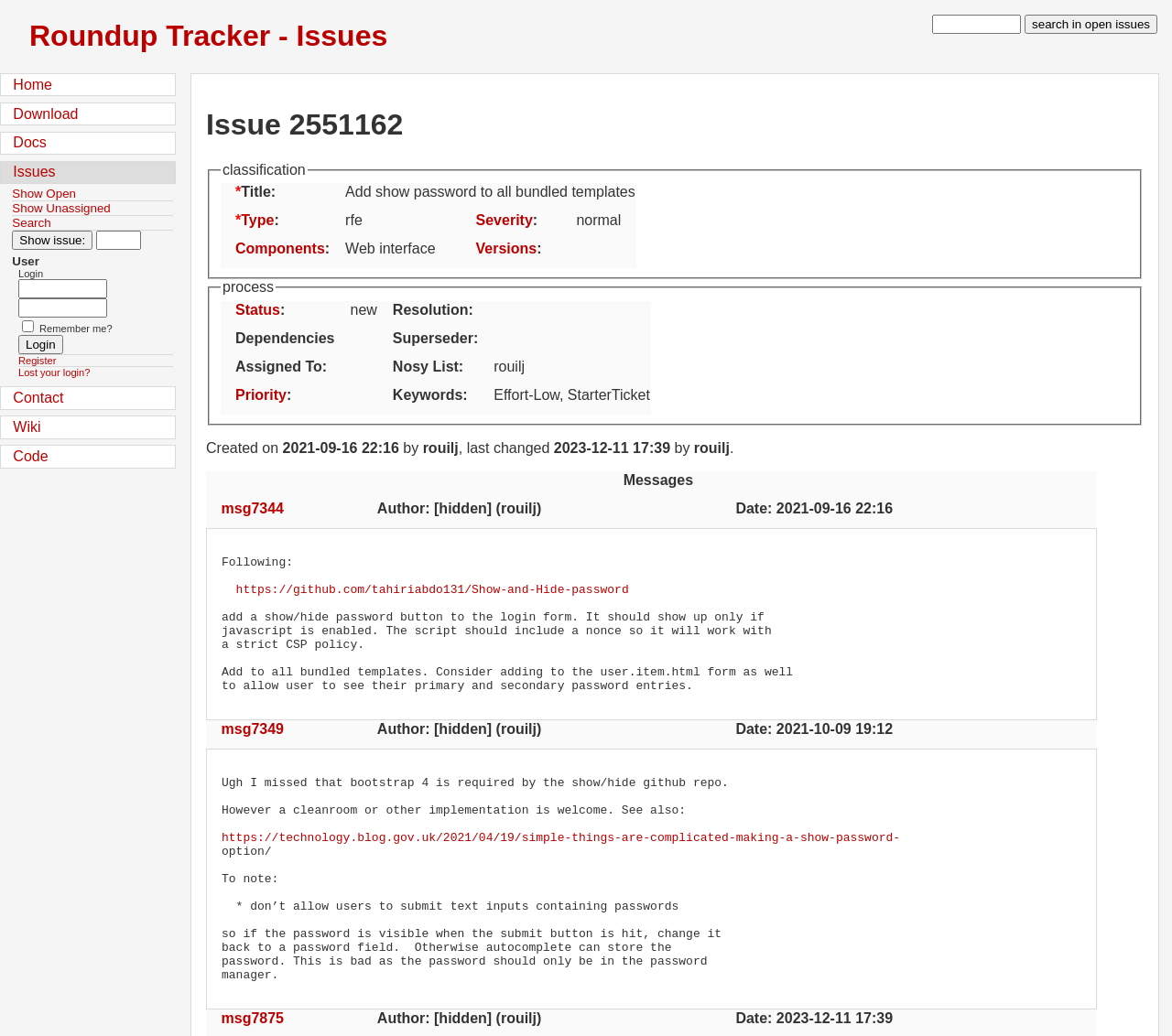Specify the bounding box coordinates of the area to click in order to follow the given instruction: "show issue."

[0.01, 0.222, 0.079, 0.241]